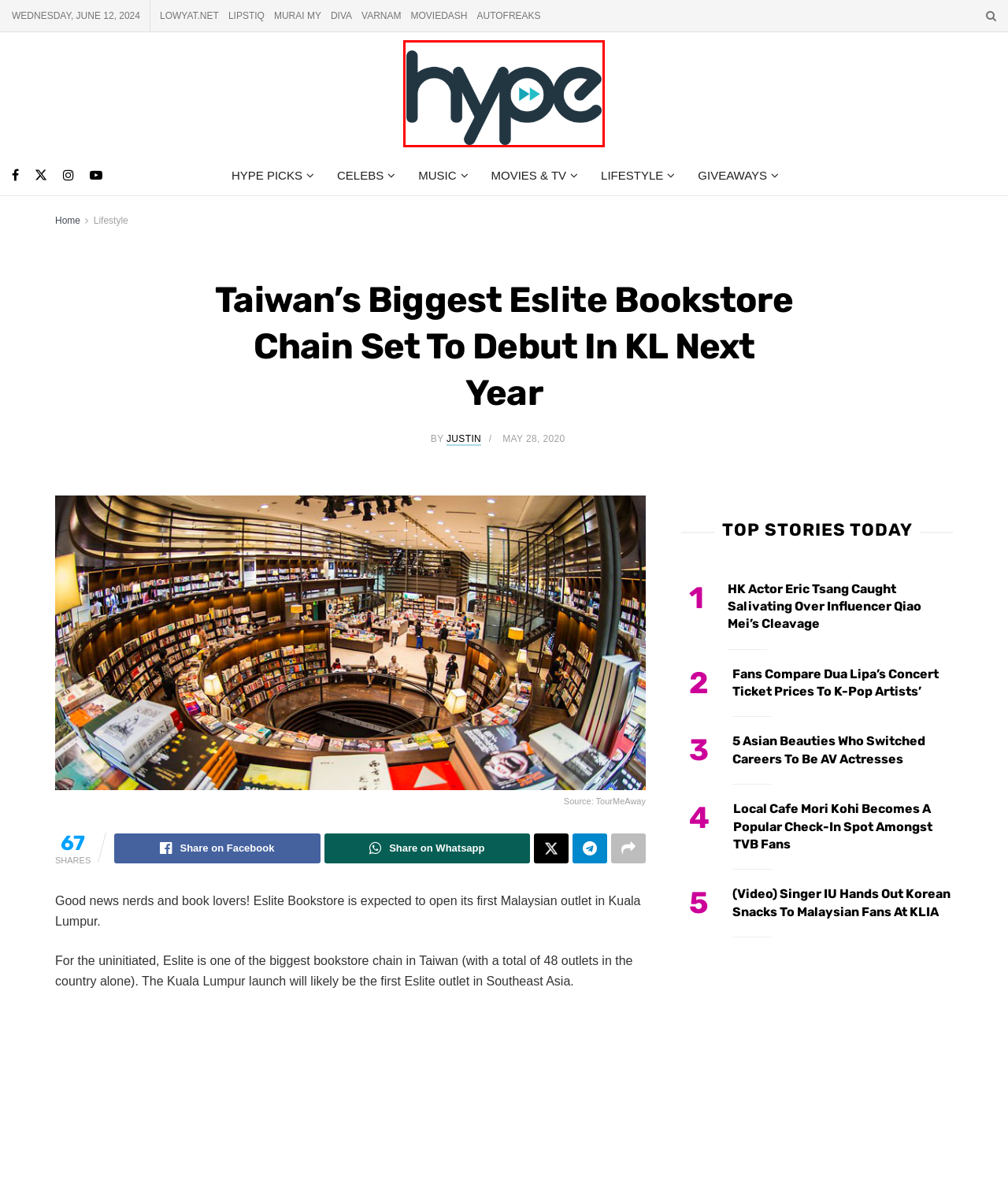Analyze the screenshot of a webpage that features a red rectangle bounding box. Pick the webpage description that best matches the new webpage you would see after clicking on the element within the red bounding box. Here are the candidates:
A. Hype MY | Malaysia Latest News, Trends and Entertainment
B. Fans Compare Dua Lipa’s Concert Ticket Prices To K-Pop Artists' - Hype MY
C. (Video) Singer IU Hands Out Korean Snacks To Malaysian Fans At KLIA - Hype MY
D. Lowyat.NET | Technology News Malaysia
E. 5 Asian Beauties Who Switched Careers To Be AV Actresses - Hype MY
F. Murai MY | Berita Selebriti Malaysia
G. Varnam MY - The Malaysian Indian Heartbeat
H. Autofreaks.com - Automotive News Malaysia

A